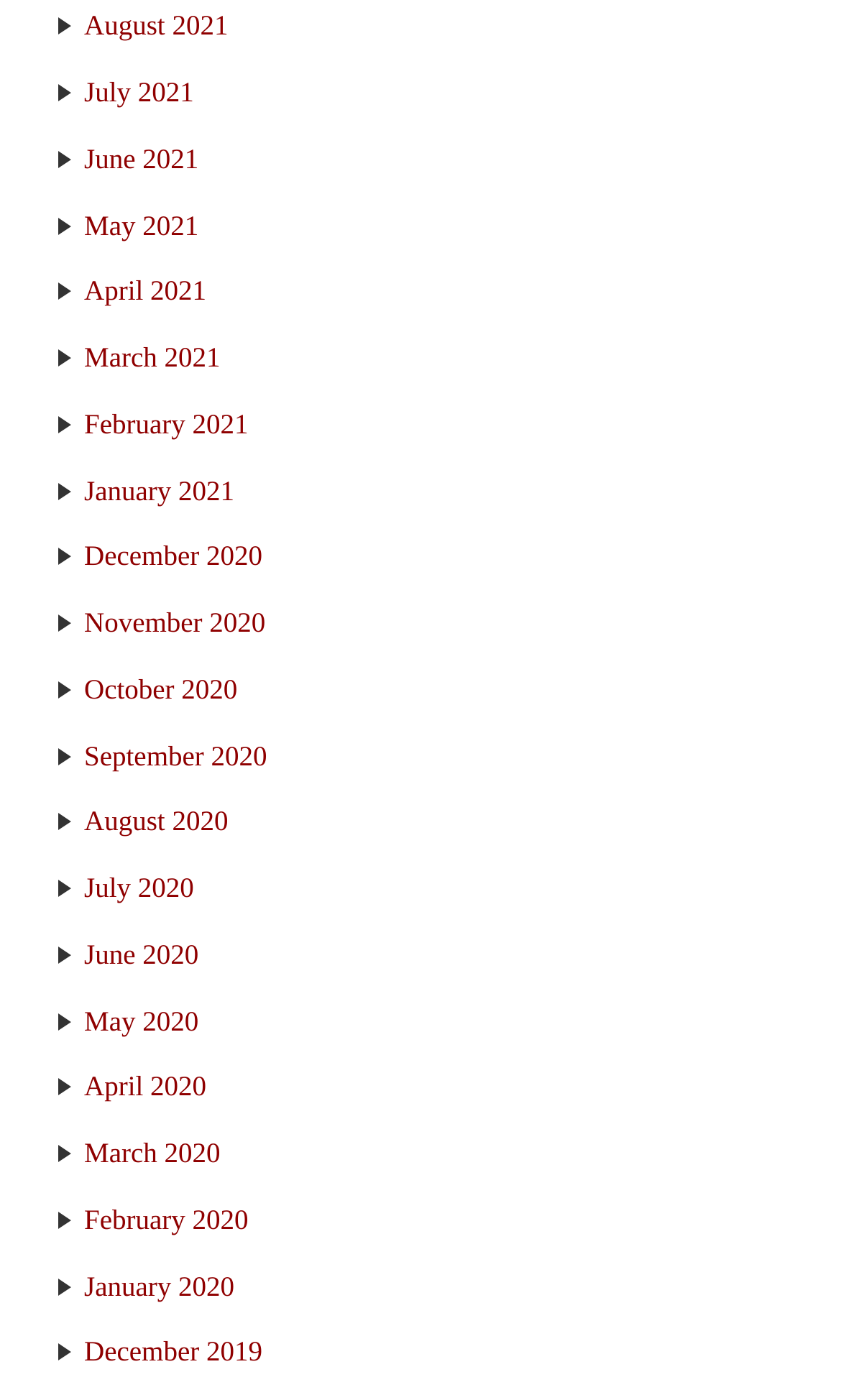Determine the bounding box coordinates of the target area to click to execute the following instruction: "browse December 2019."

[0.1, 0.954, 0.312, 0.977]